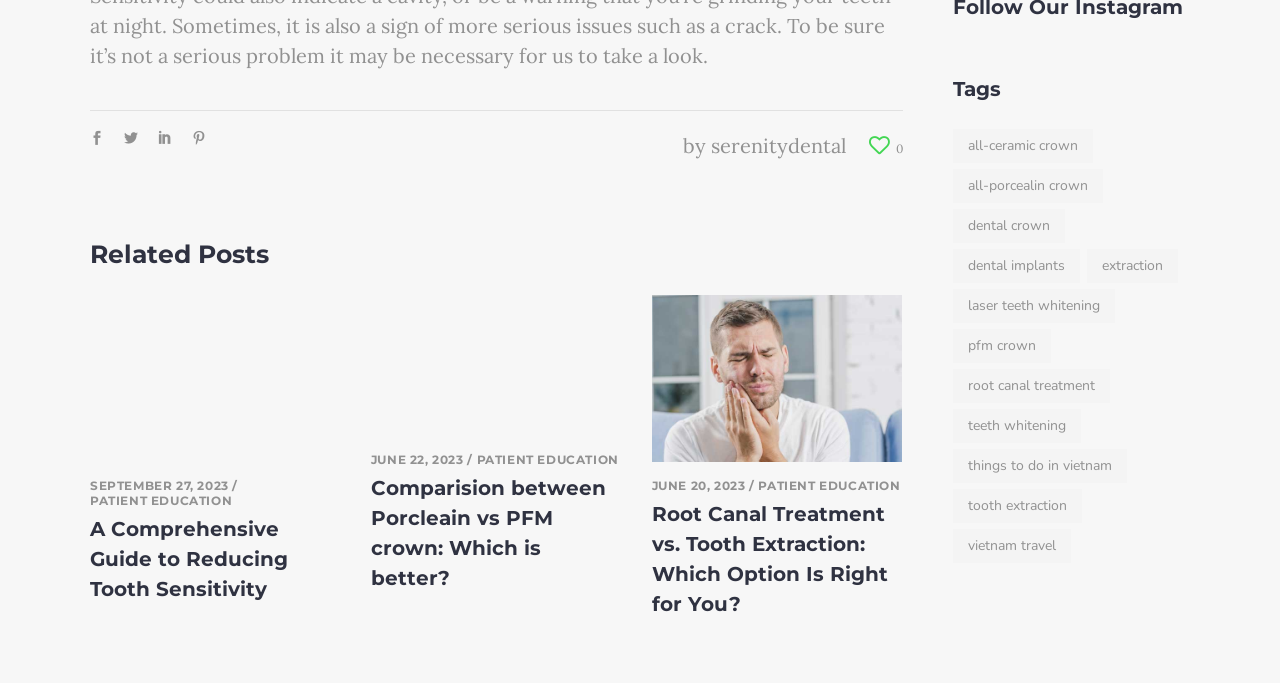Can you specify the bounding box coordinates of the area that needs to be clicked to fulfill the following instruction: "Click on the 'Reducing Tooth Sensitivity' link"?

[0.07, 0.432, 0.266, 0.677]